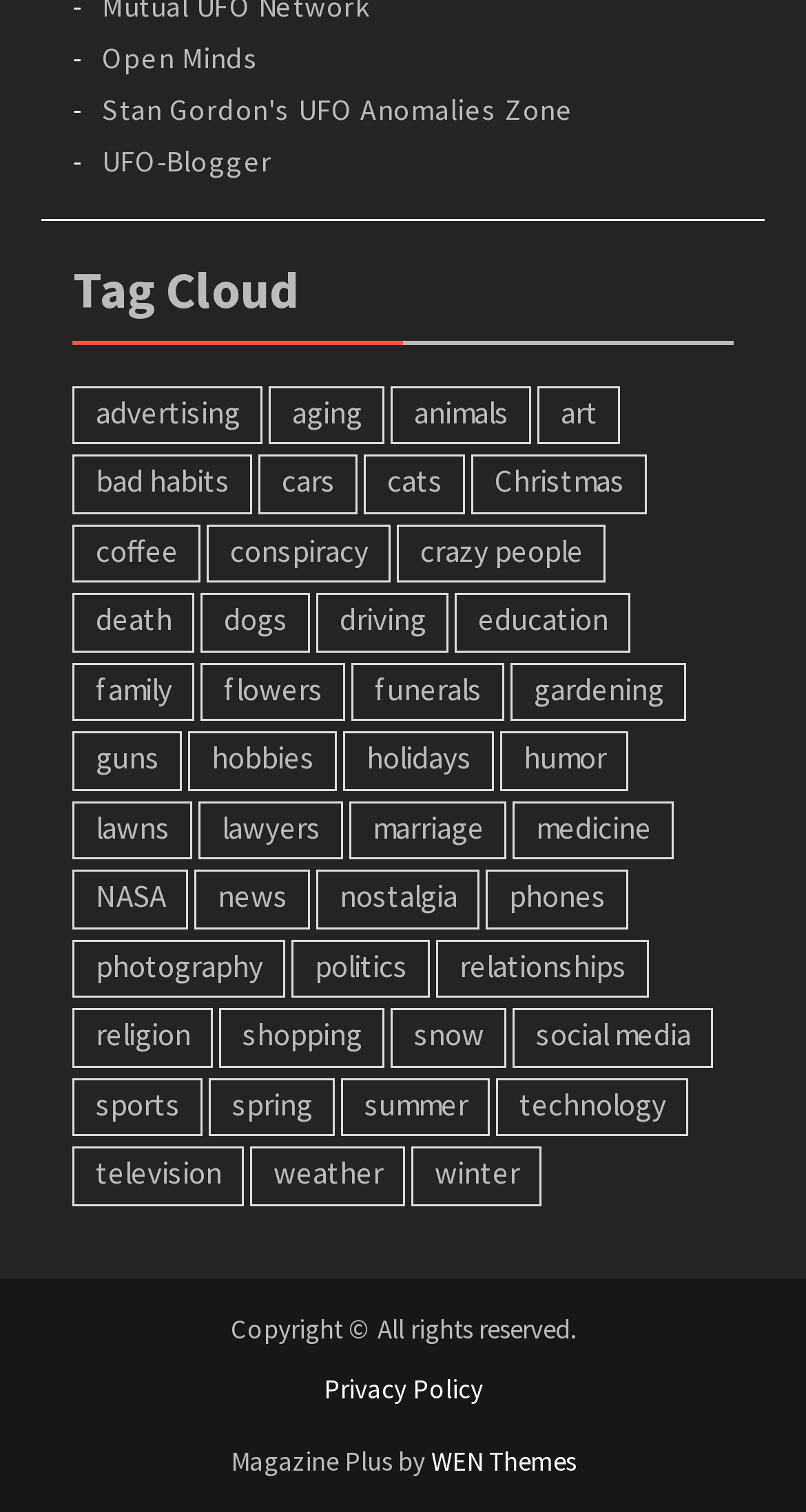From the given element description: "relationships", find the bounding box for the UI element. Provide the coordinates as four float numbers between 0 and 1, in the order [left, top, right, bottom].

[0.542, 0.621, 0.806, 0.66]